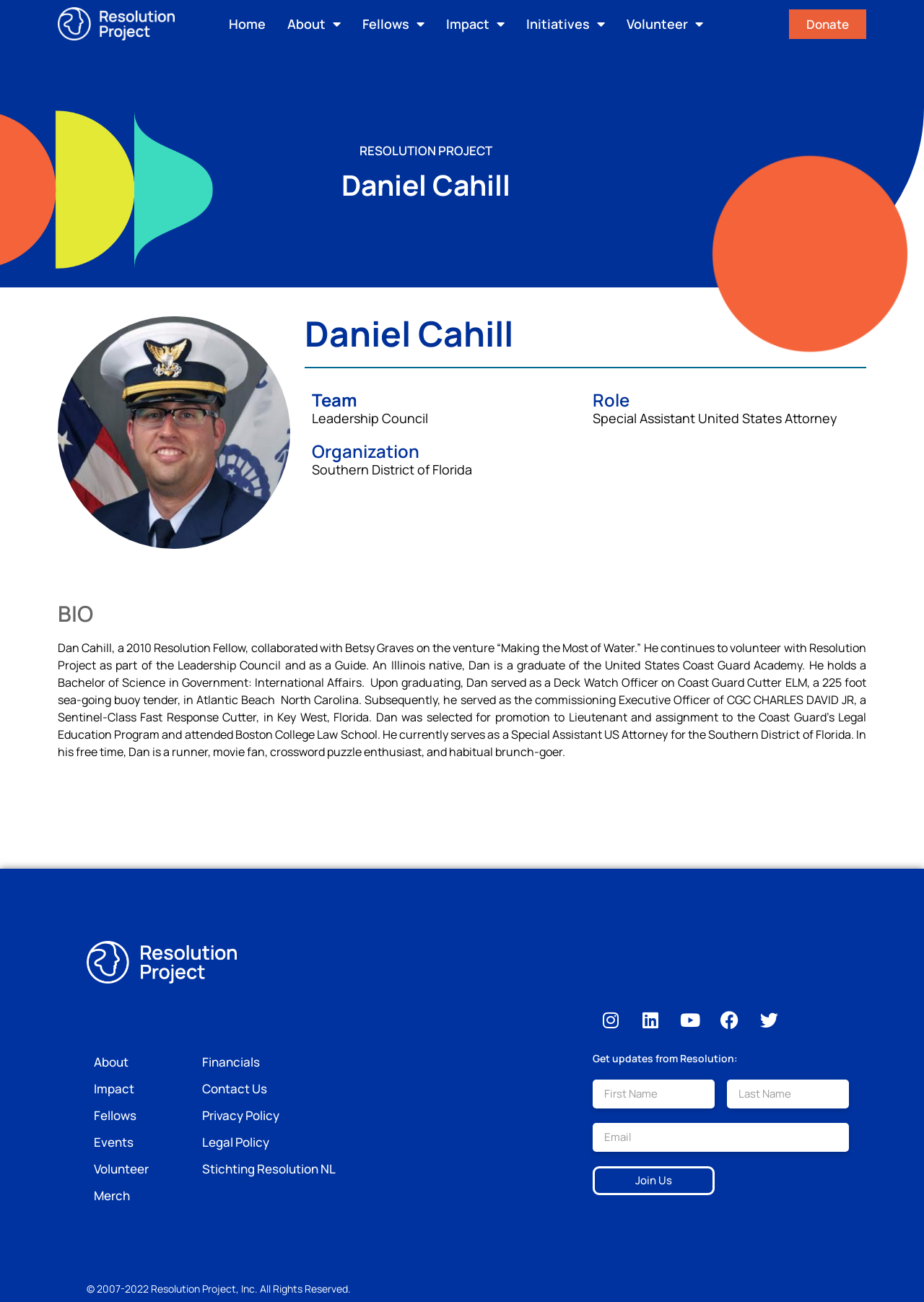What is Daniel Cahill's role?
Please utilize the information in the image to give a detailed response to the question.

I found this answer by looking at the 'Role' section of the webpage, where it says 'Special Assistant United States Attorney' under the 'Southern District of Florida' organization.